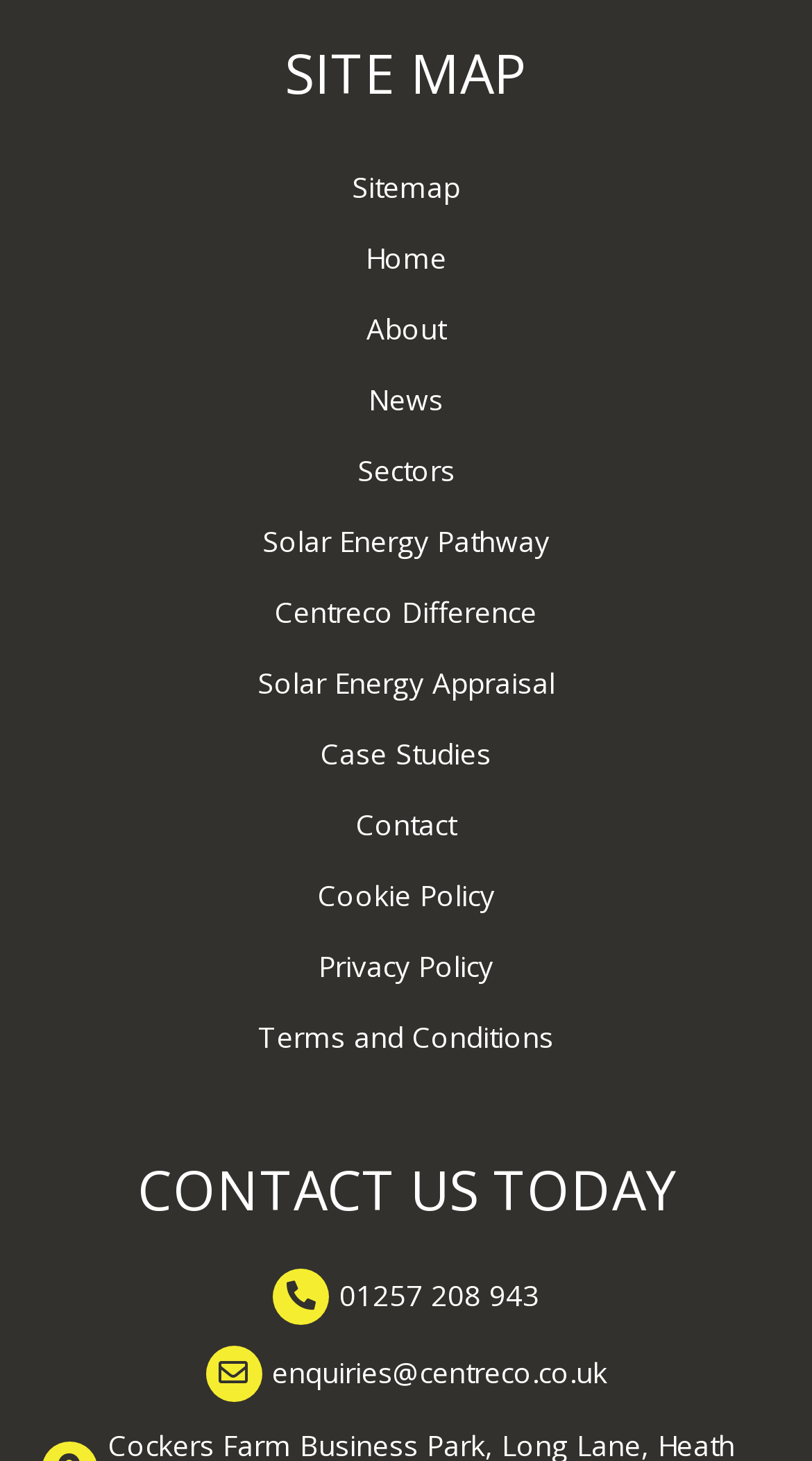Locate the bounding box coordinates of the area to click to fulfill this instruction: "learn about solar energy pathway". The bounding box should be presented as four float numbers between 0 and 1, in the order [left, top, right, bottom].

[0.051, 0.346, 0.949, 0.395]